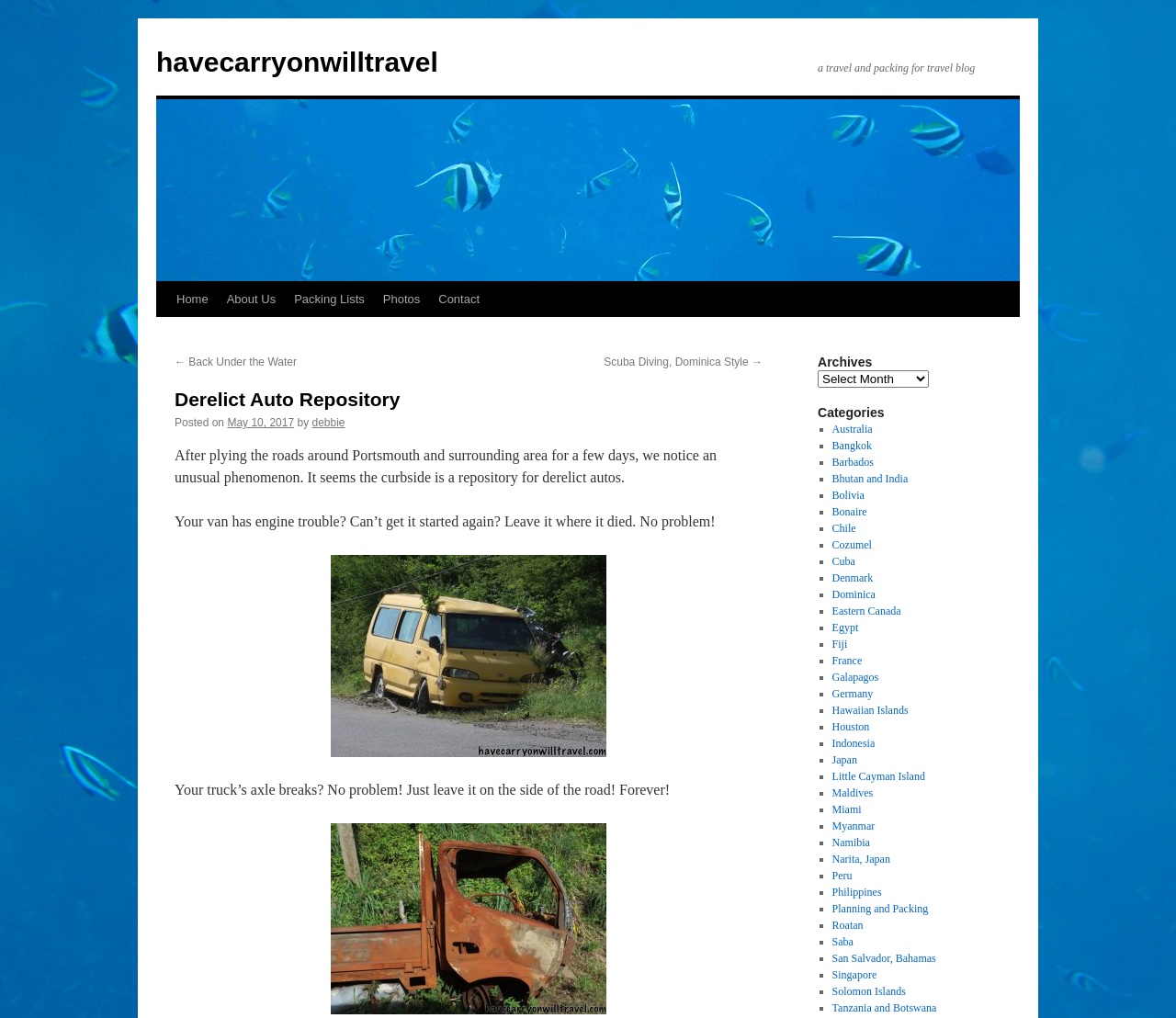Kindly determine the bounding box coordinates of the area that needs to be clicked to fulfill this instruction: "select 'Dominica' from the categories".

[0.707, 0.578, 0.744, 0.59]